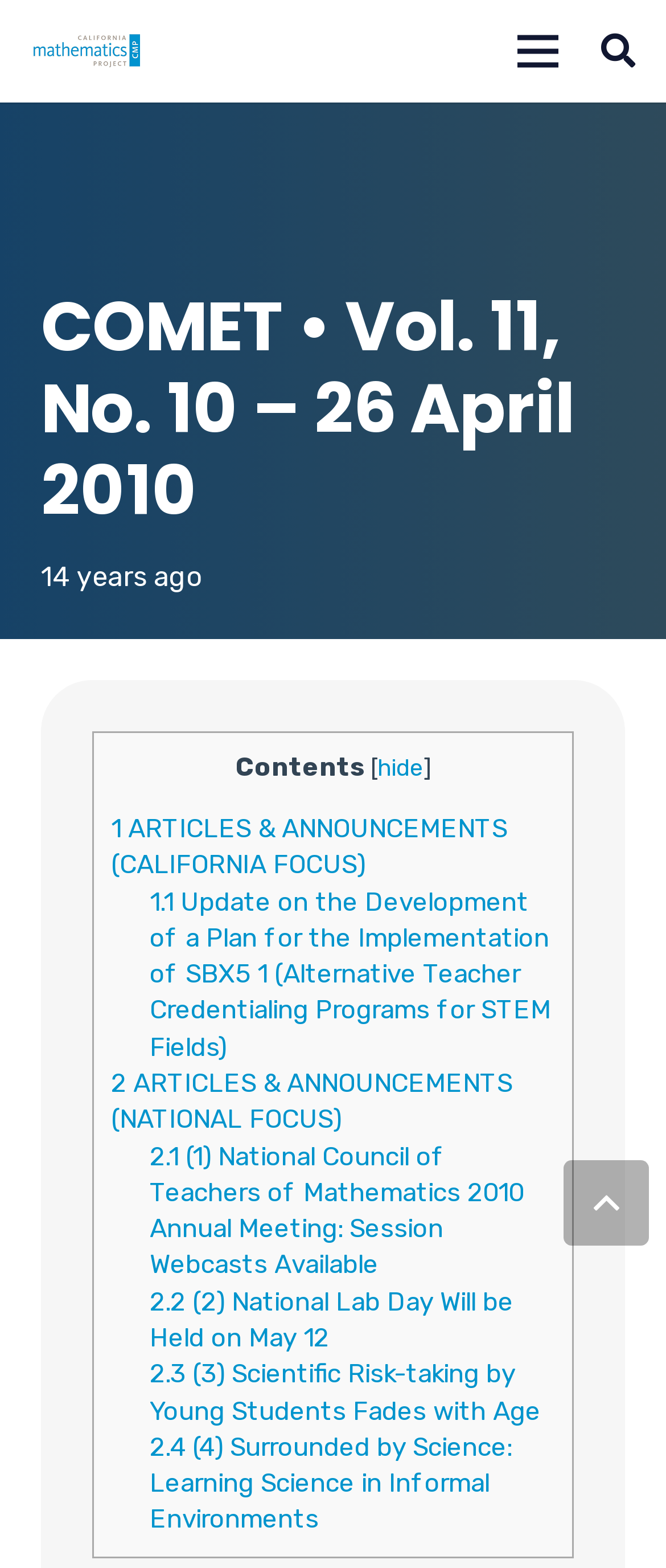Identify the bounding box coordinates for the element that needs to be clicked to fulfill this instruction: "View ModalAI Forum". Provide the coordinates in the format of four float numbers between 0 and 1: [left, top, right, bottom].

None